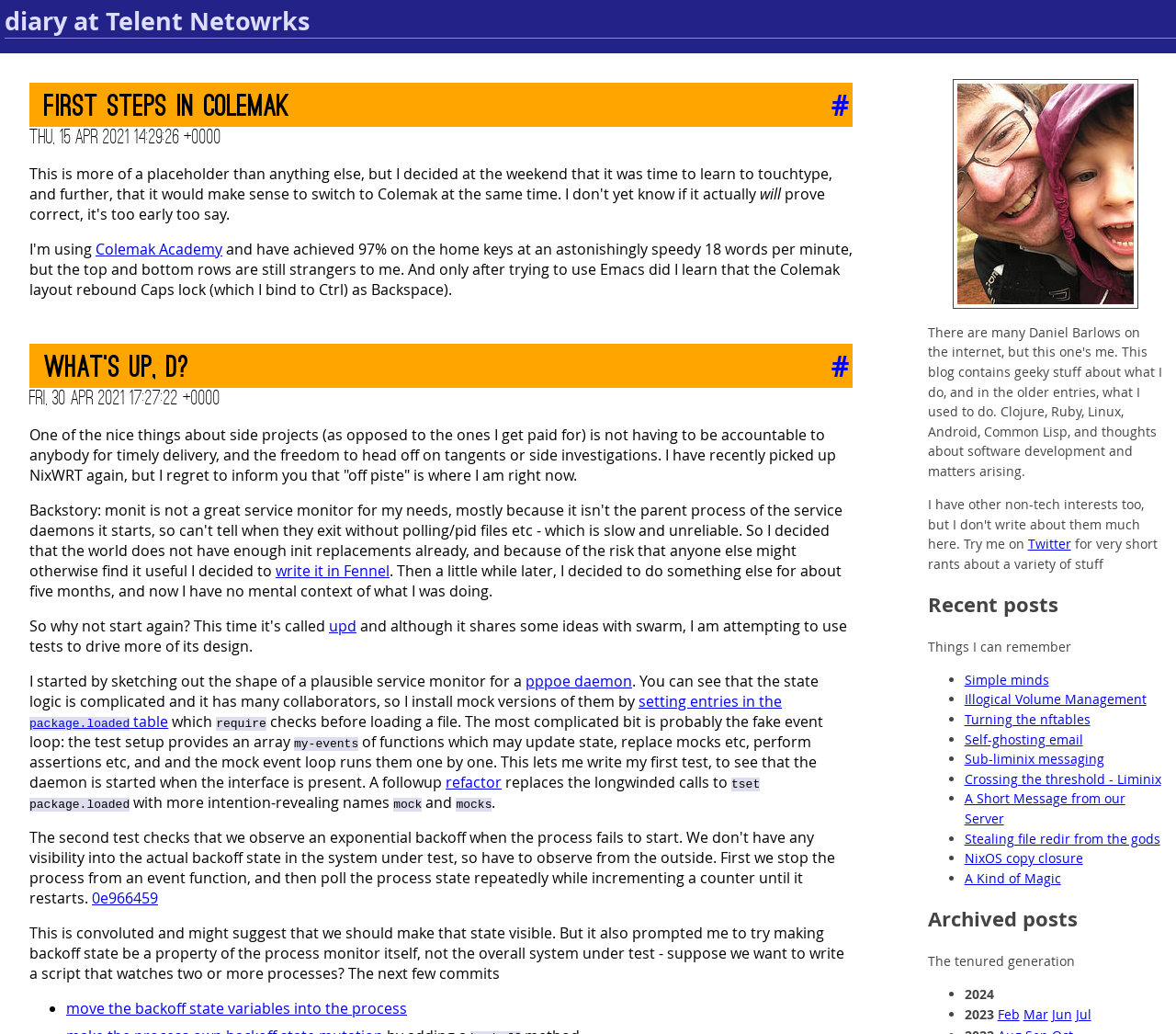Give a one-word or one-phrase response to the question:
What is the category of the post 'Things I can remember'?

Recent posts